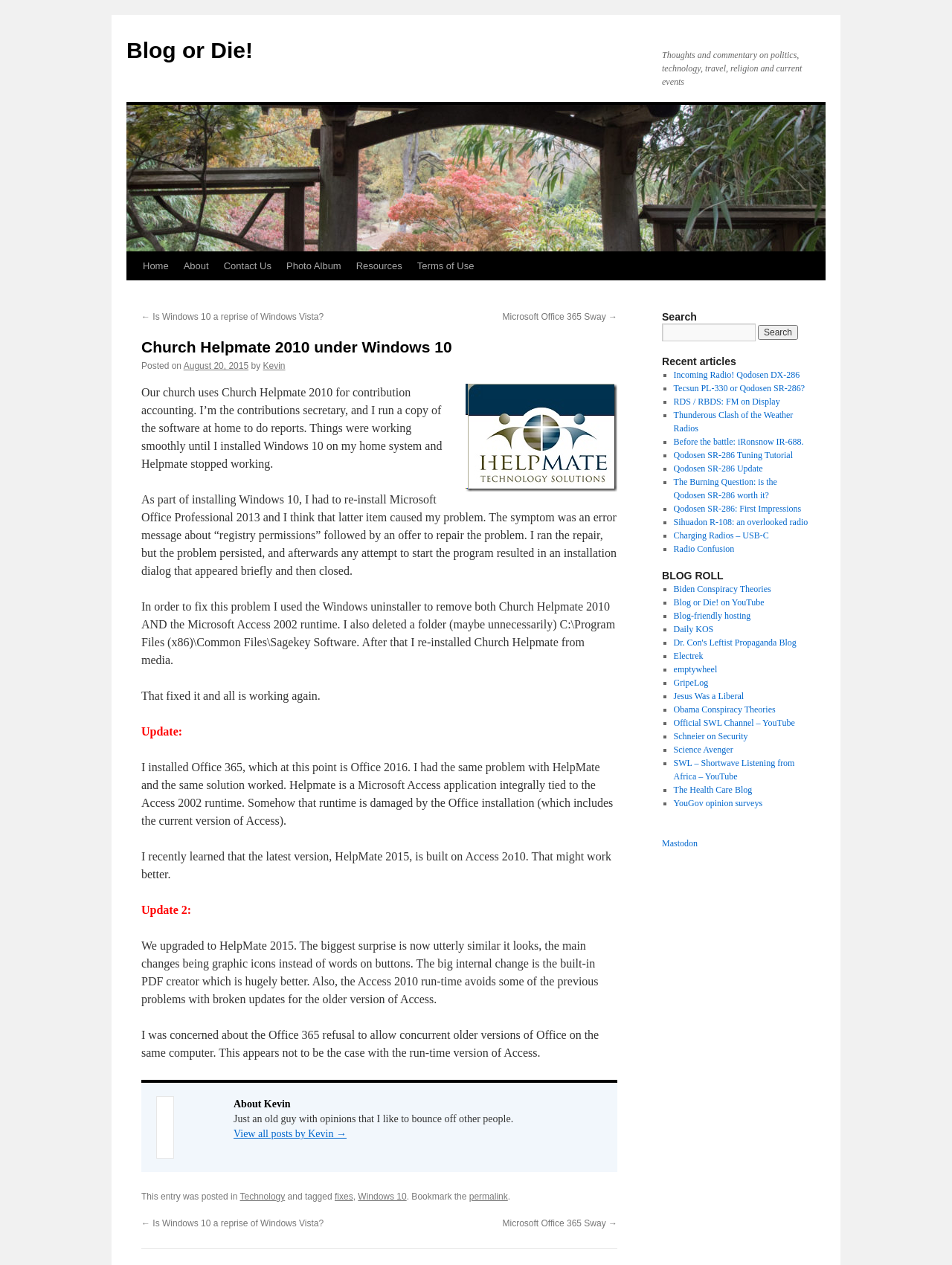What is the category of the blog post?
Refer to the image and provide a concise answer in one word or phrase.

Technology